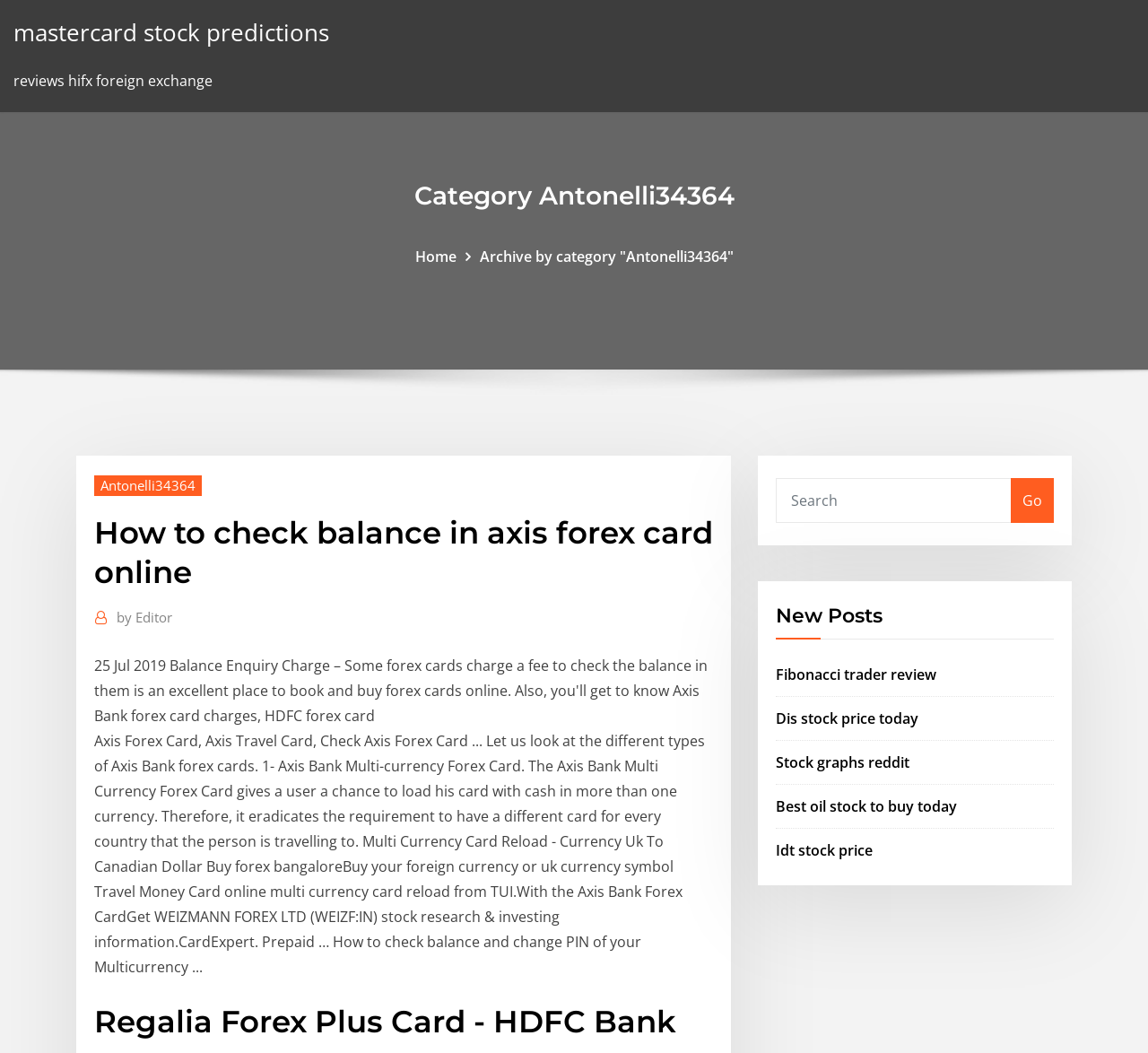Please provide a short answer using a single word or phrase for the question:
What is the function of the 'Go' button?

To search